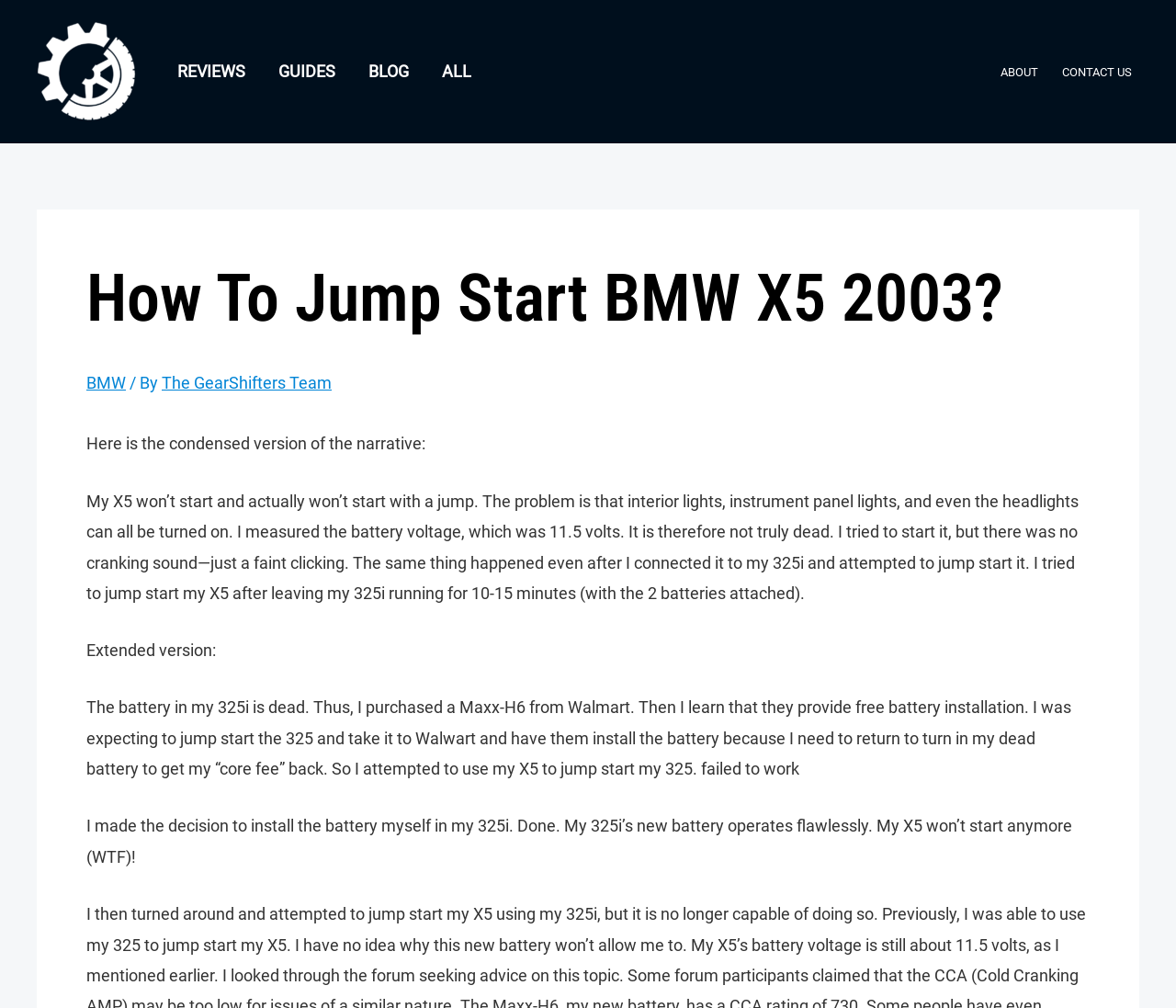Kindly respond to the following question with a single word or a brief phrase: 
What is the voltage of the battery measured?

11.5 volts